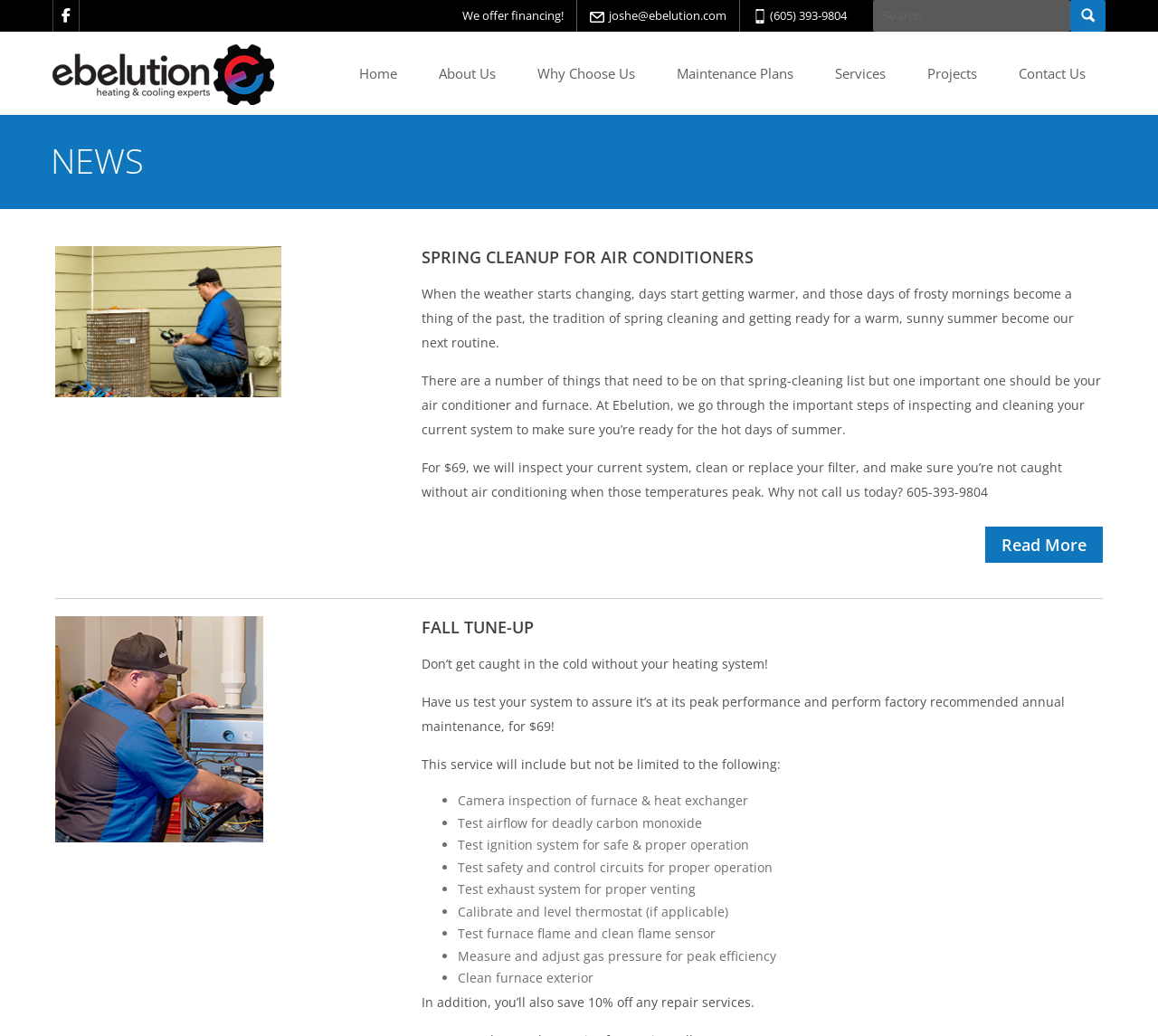Pinpoint the bounding box coordinates of the clickable area necessary to execute the following instruction: "Click on the 'HOME' link". The coordinates should be given as four float numbers between 0 and 1, namely [left, top, right, bottom].

None